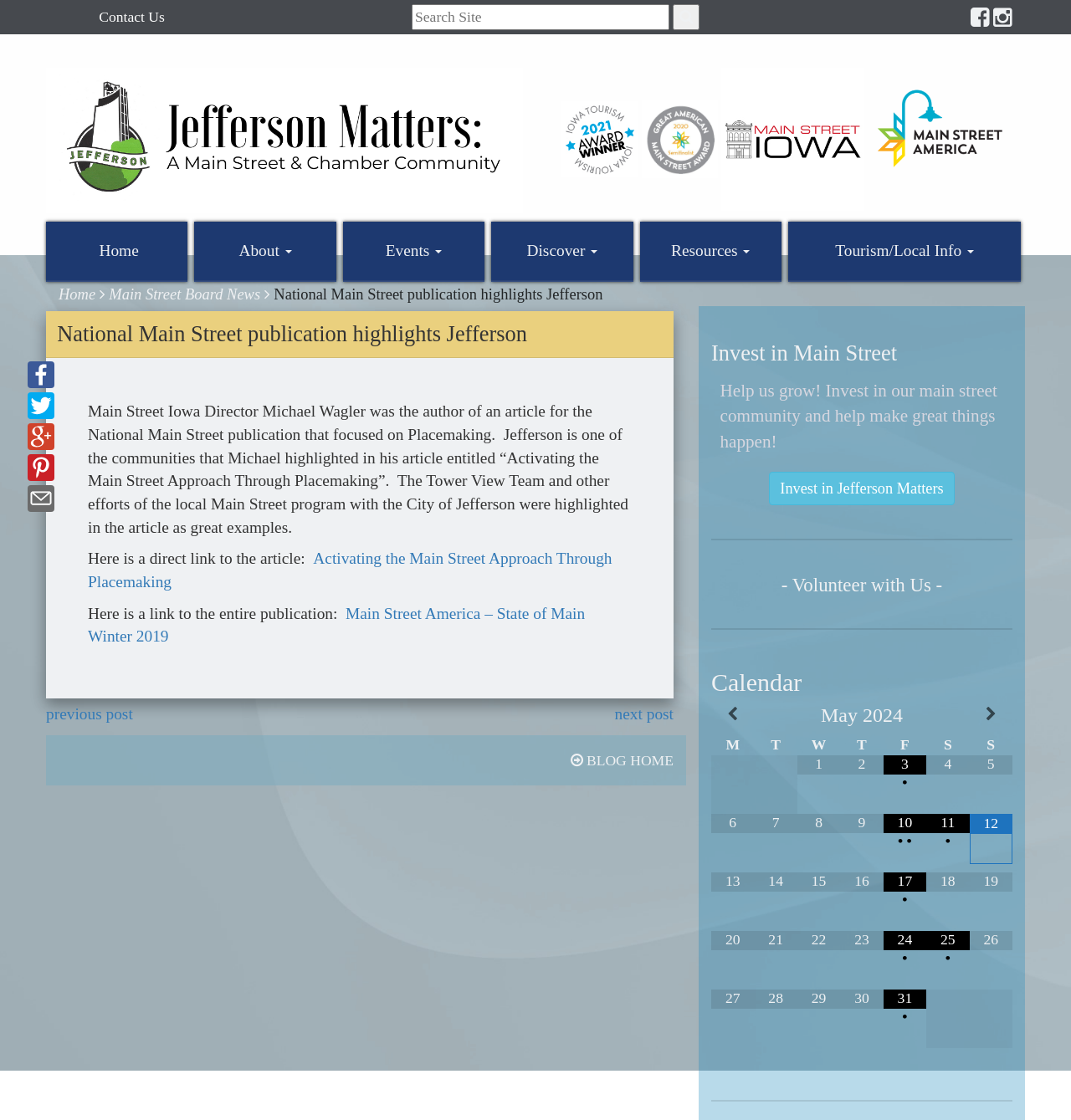Determine the bounding box coordinates of the region that needs to be clicked to achieve the task: "Contact Us".

[0.092, 0.007, 0.154, 0.022]